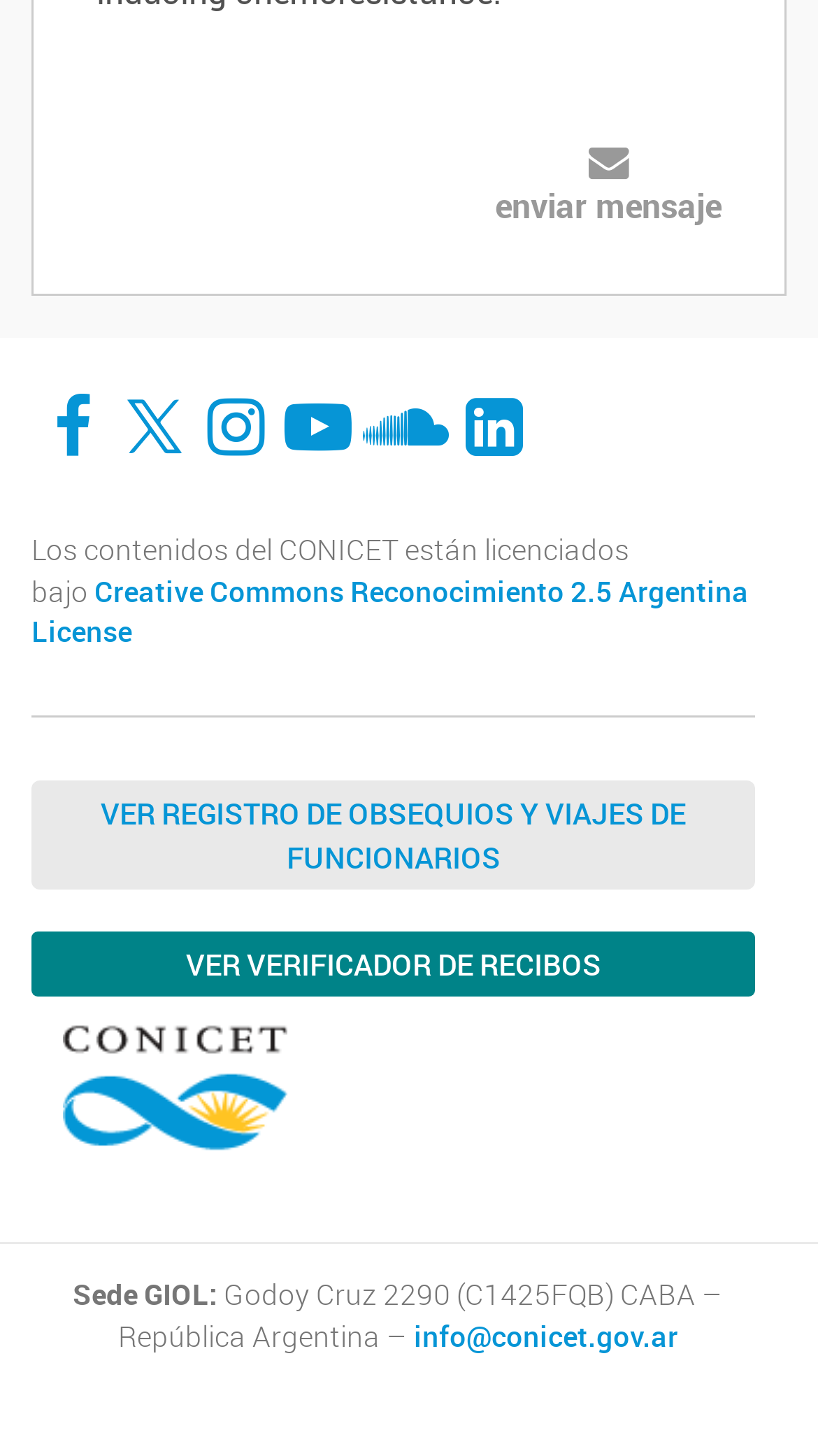How many social media links are available on the webpage?
Answer briefly with a single word or phrase based on the image.

6